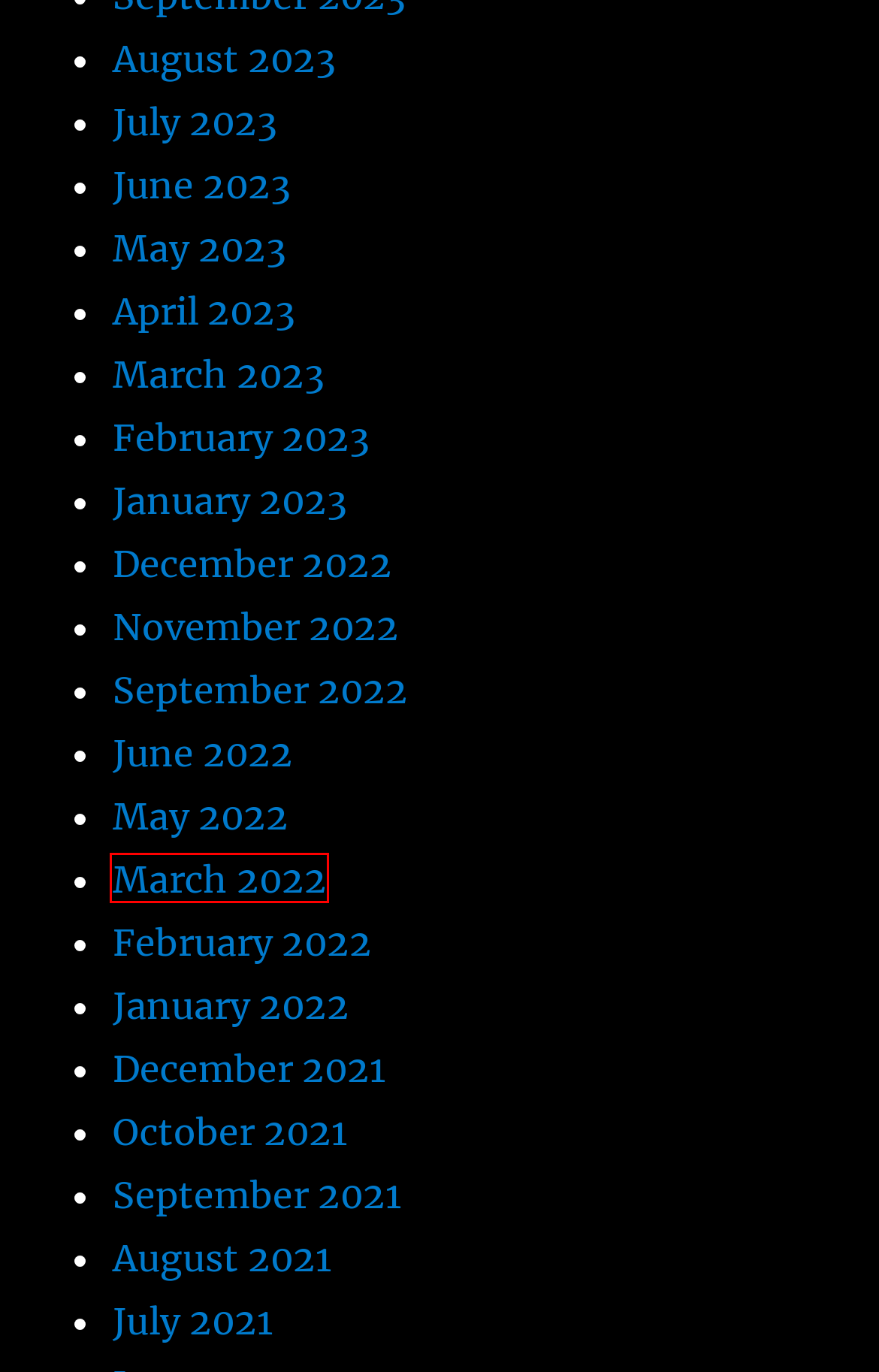Review the screenshot of a webpage which includes a red bounding box around an element. Select the description that best fits the new webpage once the element in the bounding box is clicked. Here are the candidates:
A. January 2023 – European Joe's
B. February 2023 – European Joe's
C. April 2023 – European Joe's
D. January 2022 – European Joe's
E. May 2022 – European Joe's
F. October 2021 – European Joe's
G. March 2022 – European Joe's
H. March 2023 – European Joe's

G